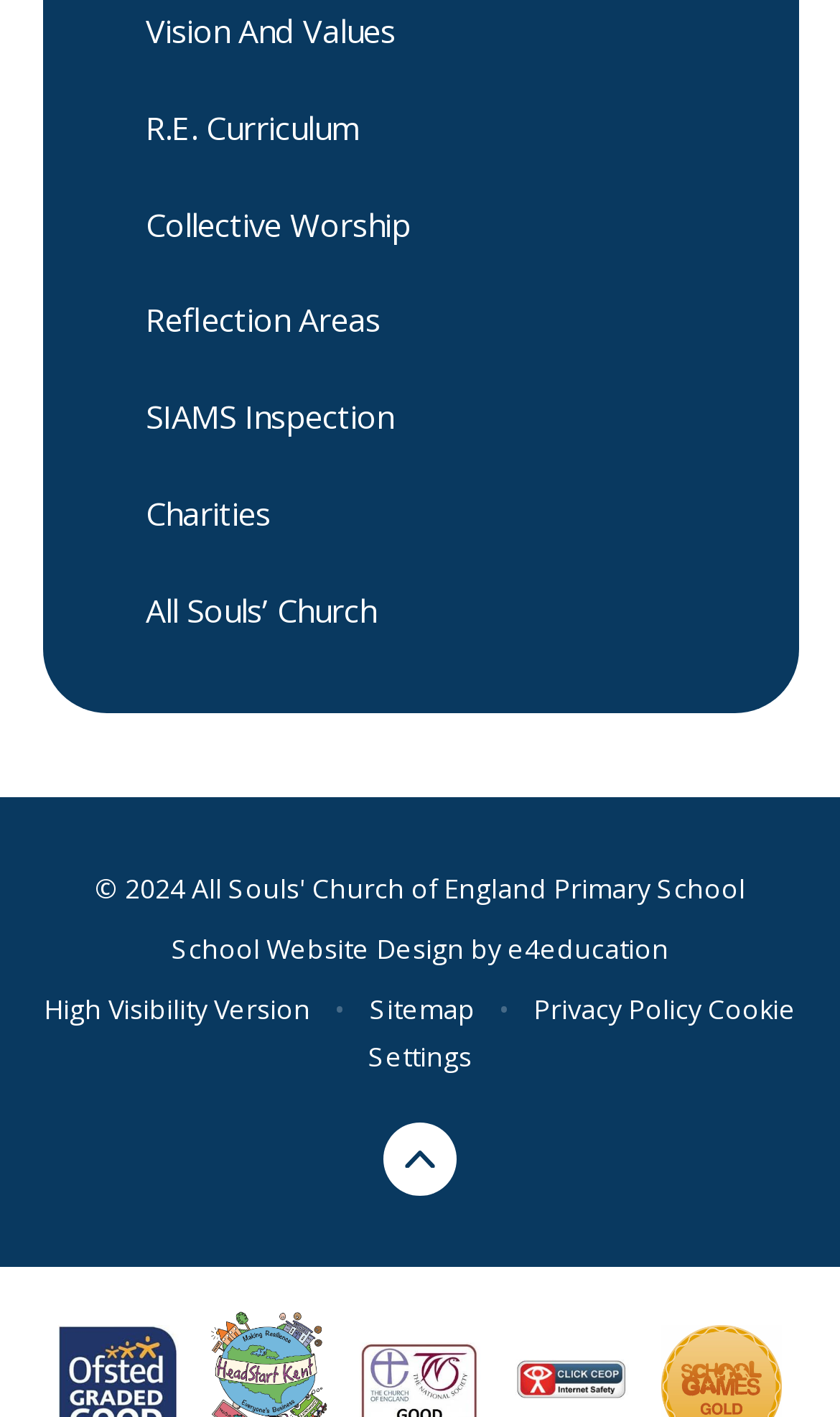Please identify the bounding box coordinates of the element's region that needs to be clicked to fulfill the following instruction: "Visit All Souls’ Church". The bounding box coordinates should consist of four float numbers between 0 and 1, i.e., [left, top, right, bottom].

[0.05, 0.397, 0.95, 0.465]